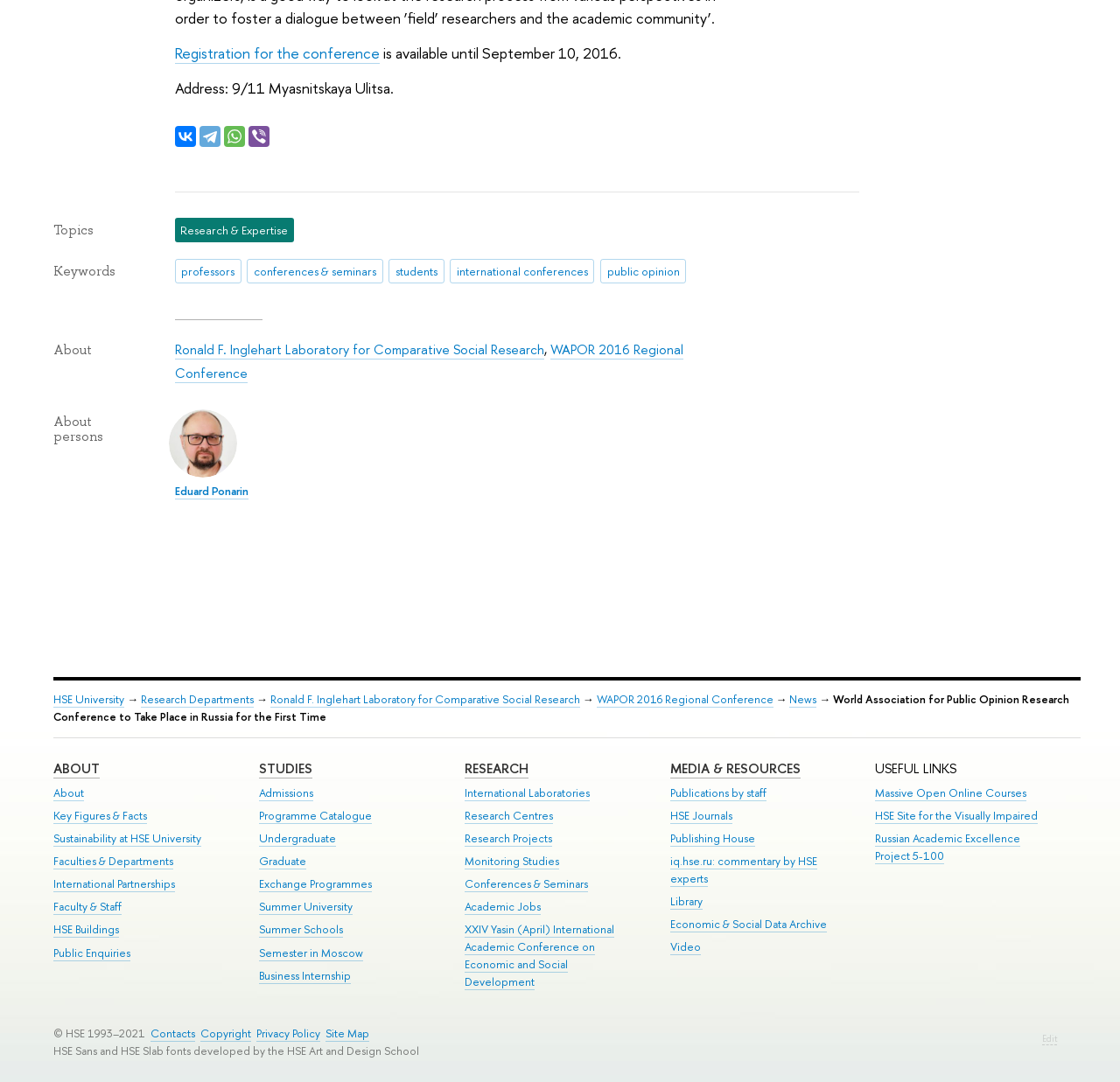Locate the bounding box coordinates of the clickable region necessary to complete the following instruction: "register for the conference". Provide the coordinates in the format of four float numbers between 0 and 1, i.e., [left, top, right, bottom].

[0.156, 0.039, 0.339, 0.059]